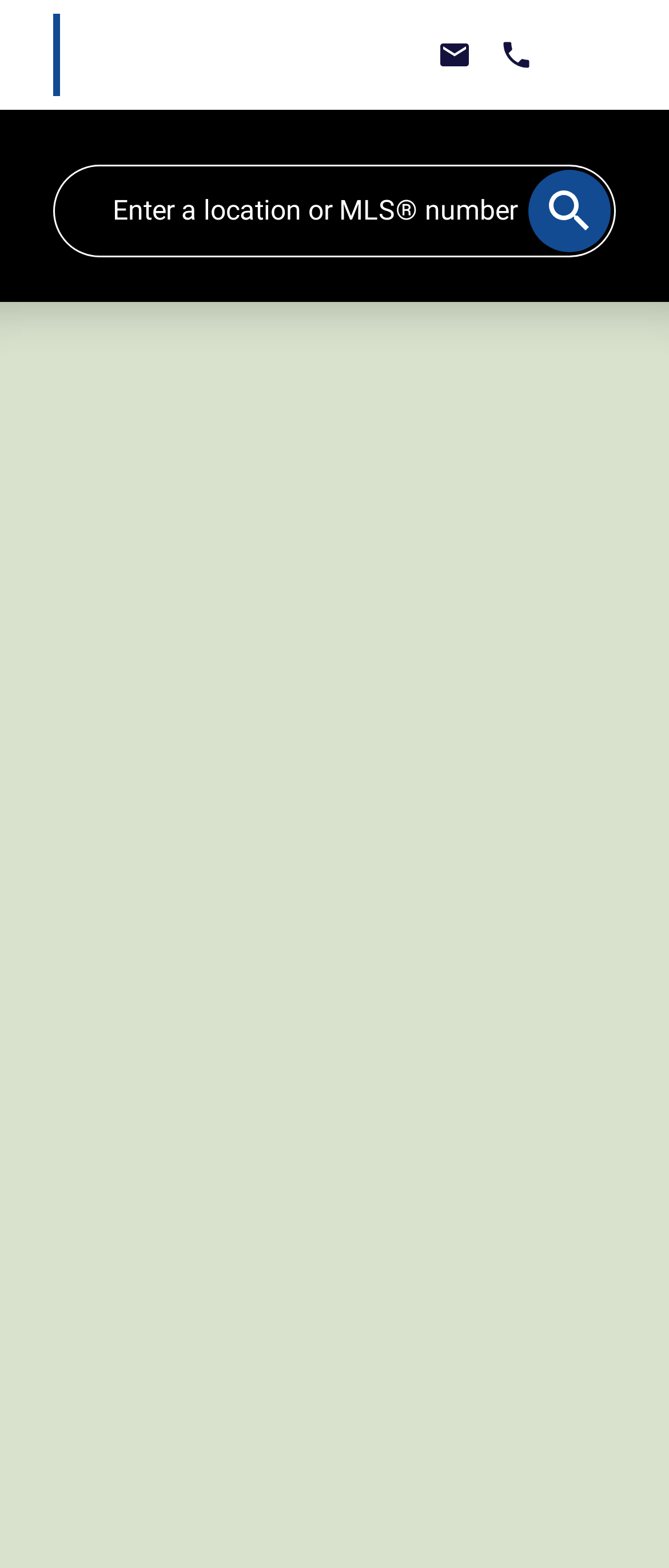Identify and provide the bounding box for the element described by: "Killarney Real Estate".

[0.226, 0.427, 0.521, 0.444]